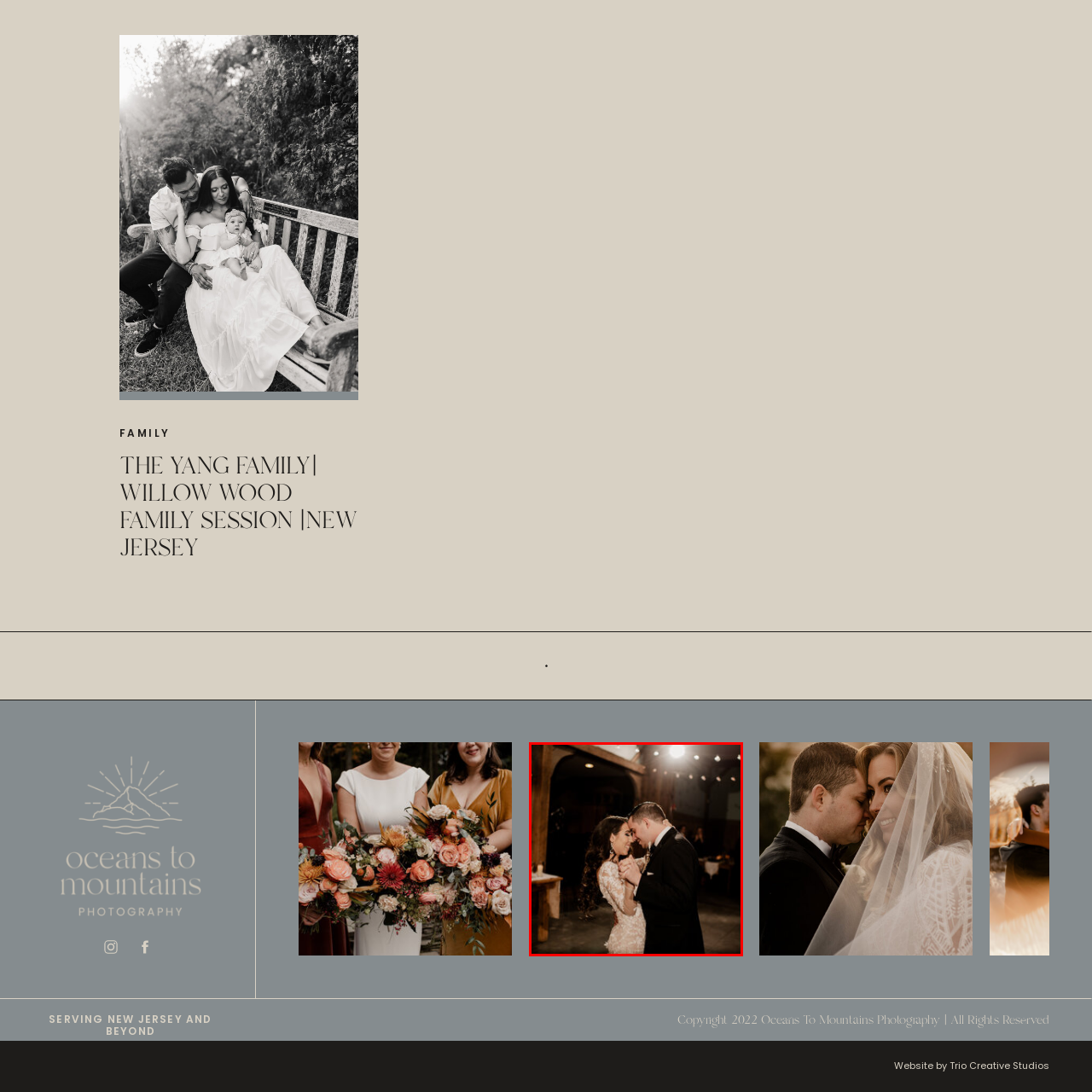What material are the beams in the venue made of?
Examine the image outlined by the red bounding box and answer the question with as much detail as possible.

The caption describes the rustic wooden beams of the space, which suggests that the material used to make the beams is wood.